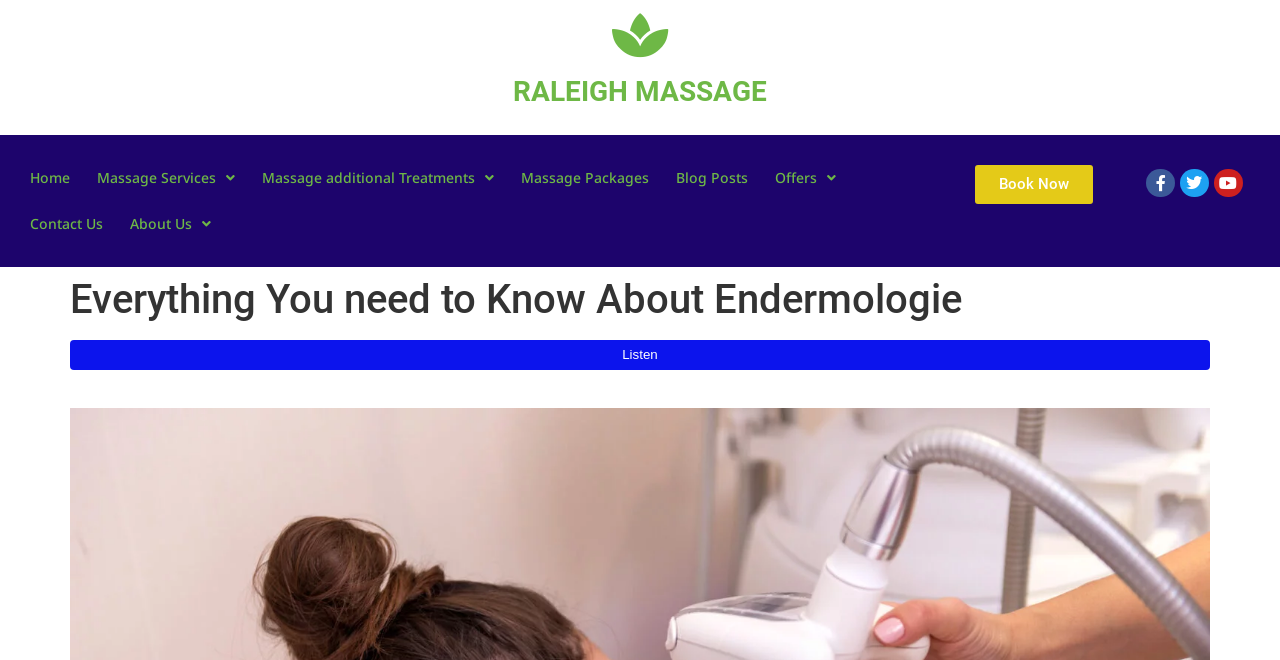Could you highlight the region that needs to be clicked to execute the instruction: "Follow on Facebook"?

[0.896, 0.255, 0.918, 0.299]